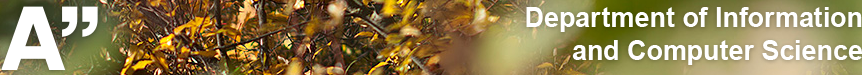Please reply to the following question using a single word or phrase: 
What environment is suggested by the setting?

Nature and academia coexisting harmoniously